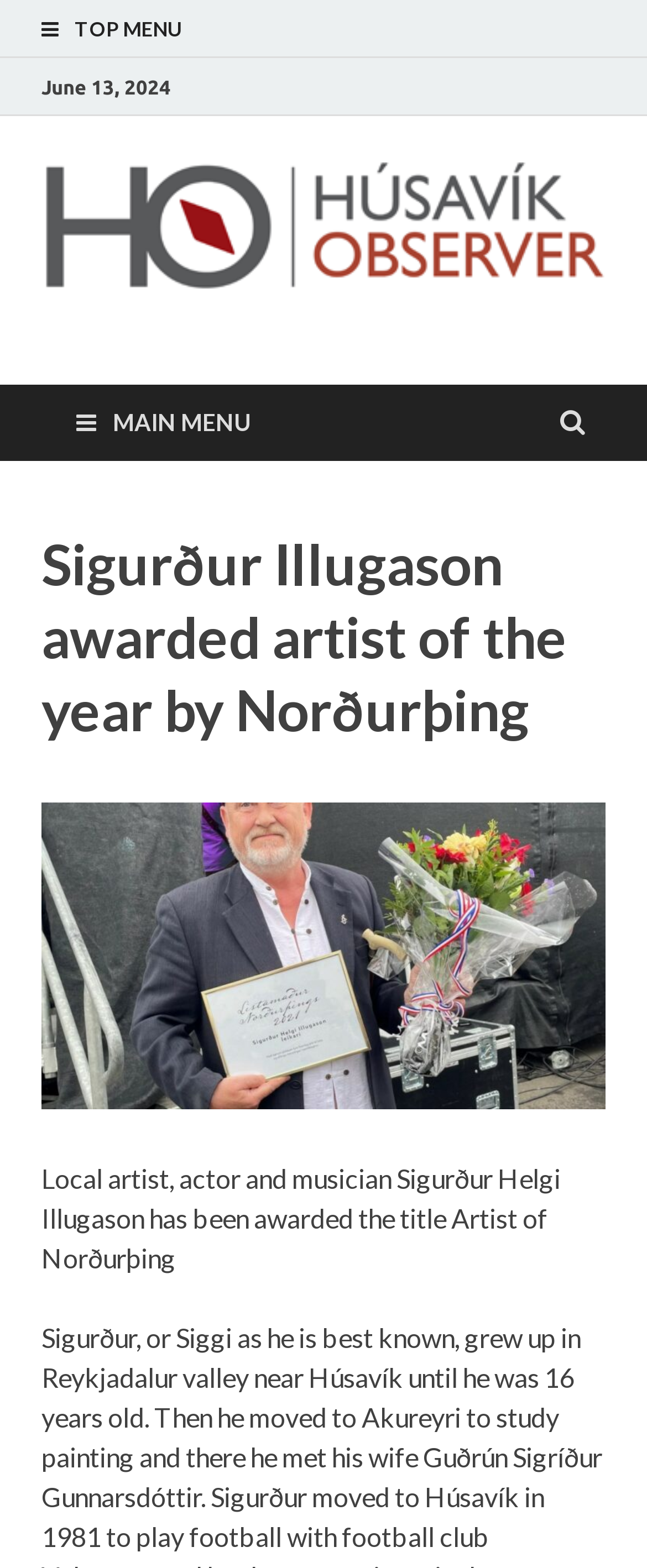Use a single word or phrase to answer the question:
What is the title of the article or news?

Sigurður Illugason awarded artist of the year by Norðurþing